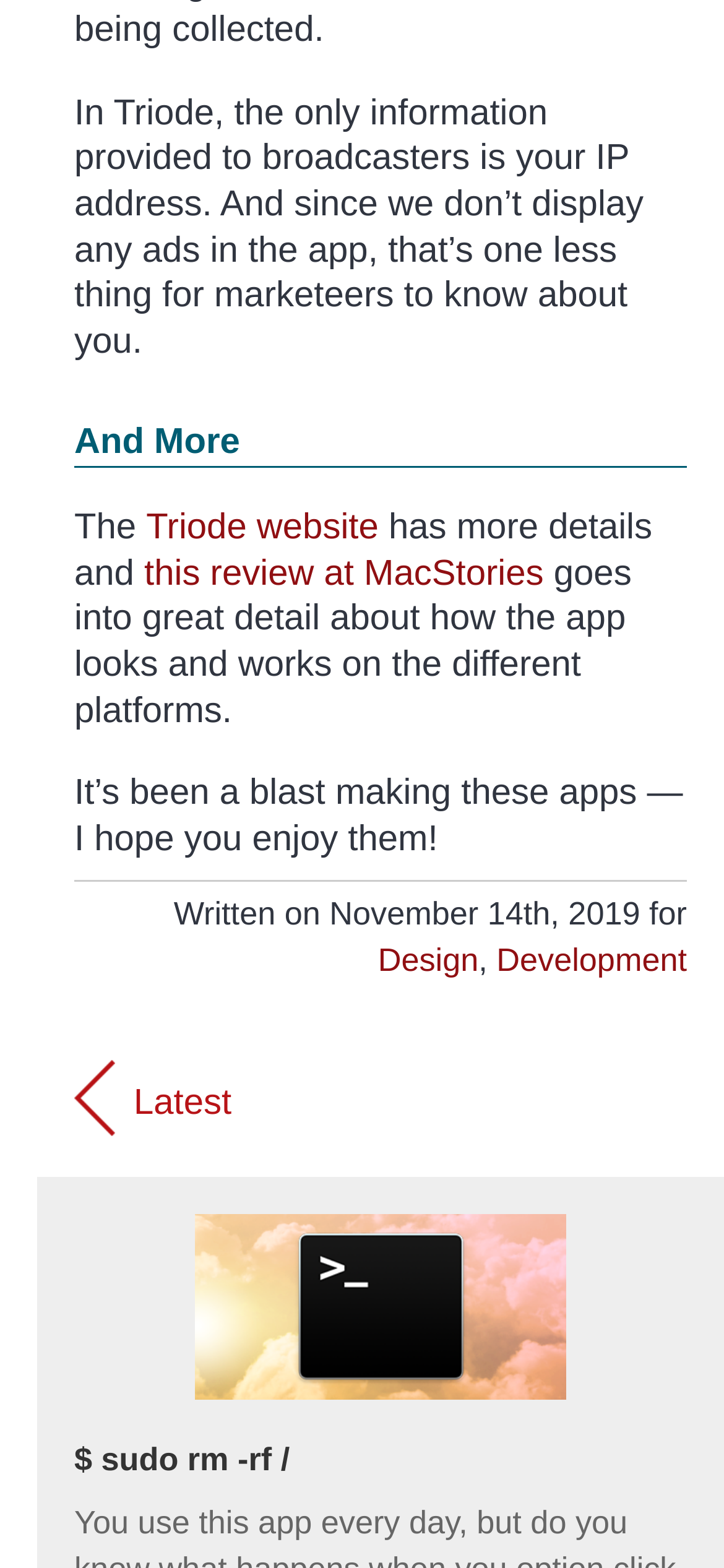Carefully observe the image and respond to the question with a detailed answer:
What is Triode?

Based on the text 'In Triode, the only information provided to broadcasters is your IP address.', it can be inferred that Triode is an app.